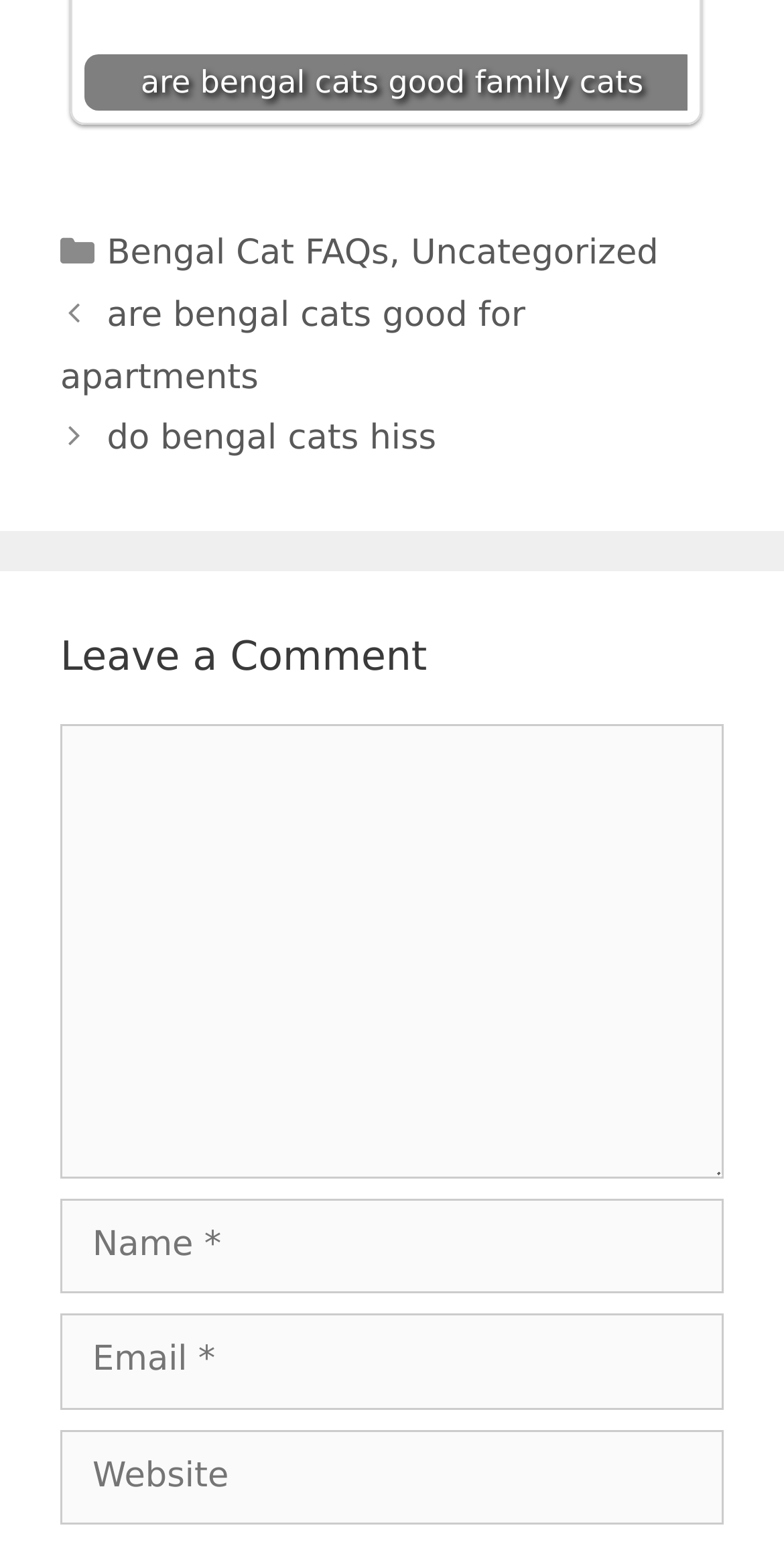Please locate the bounding box coordinates of the element that should be clicked to achieve the given instruction: "Enter an email address".

[0.077, 0.852, 0.923, 0.914]